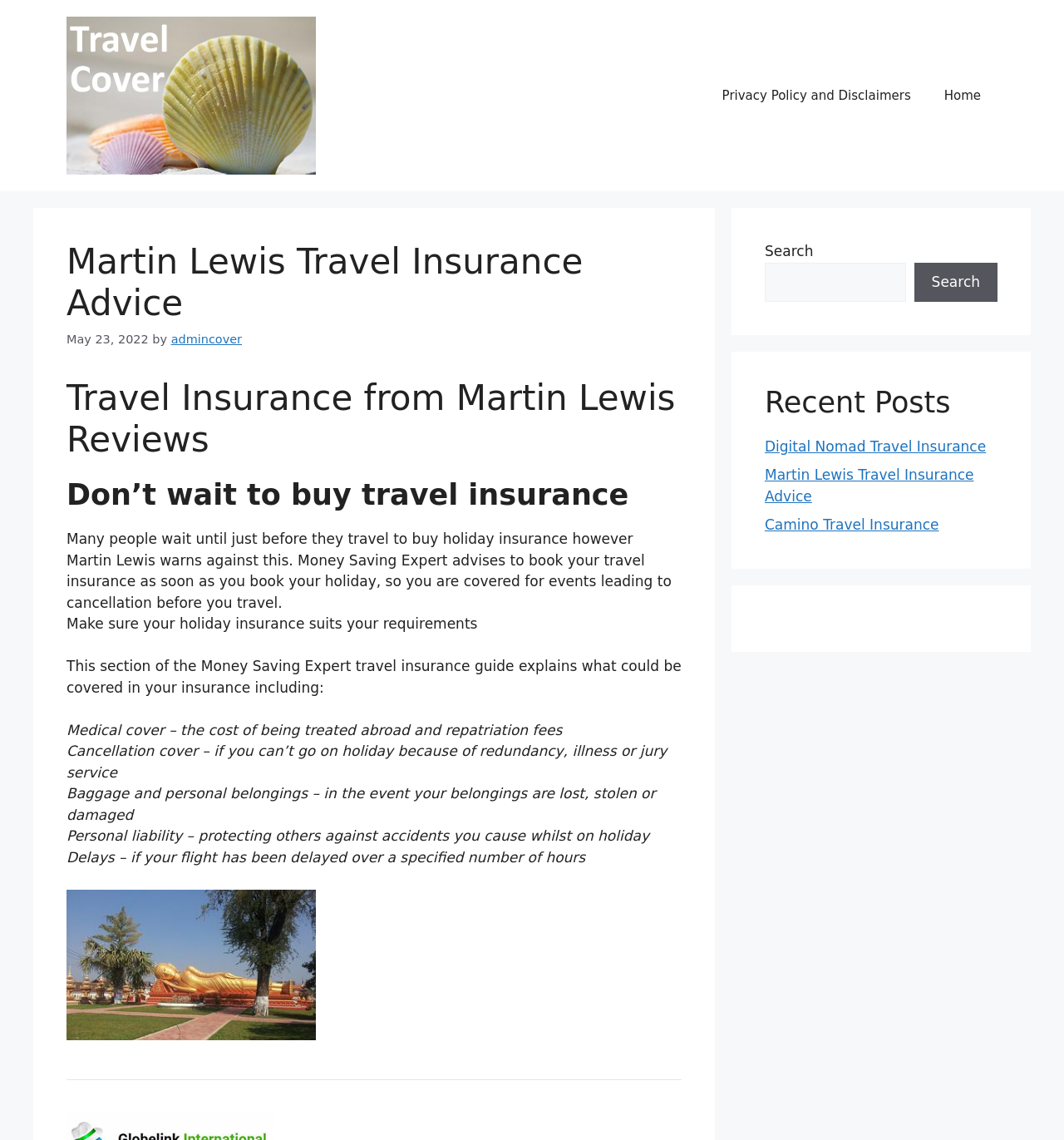Please provide the bounding box coordinates for the element that needs to be clicked to perform the instruction: "Search for travel insurance". The coordinates must consist of four float numbers between 0 and 1, formatted as [left, top, right, bottom].

[0.719, 0.23, 0.851, 0.265]